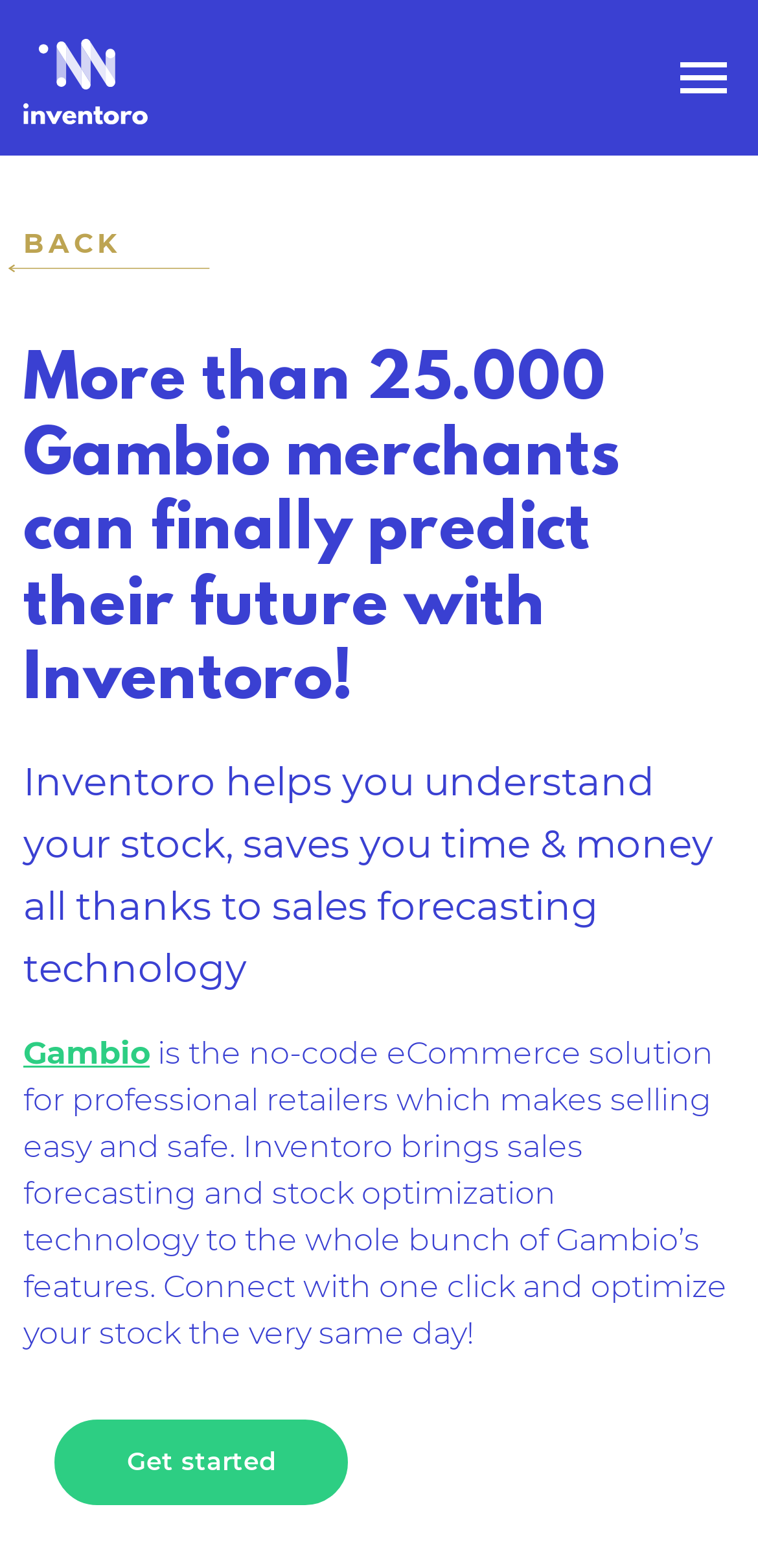Please provide a comprehensive answer to the question based on the screenshot: What is the purpose of Inventoro?

The webpage describes Inventoro as bringing 'sales forecasting and stock optimization technology' to Gambio's features, which implies that the purpose of Inventoro is to help with sales forecasting and stock optimization.